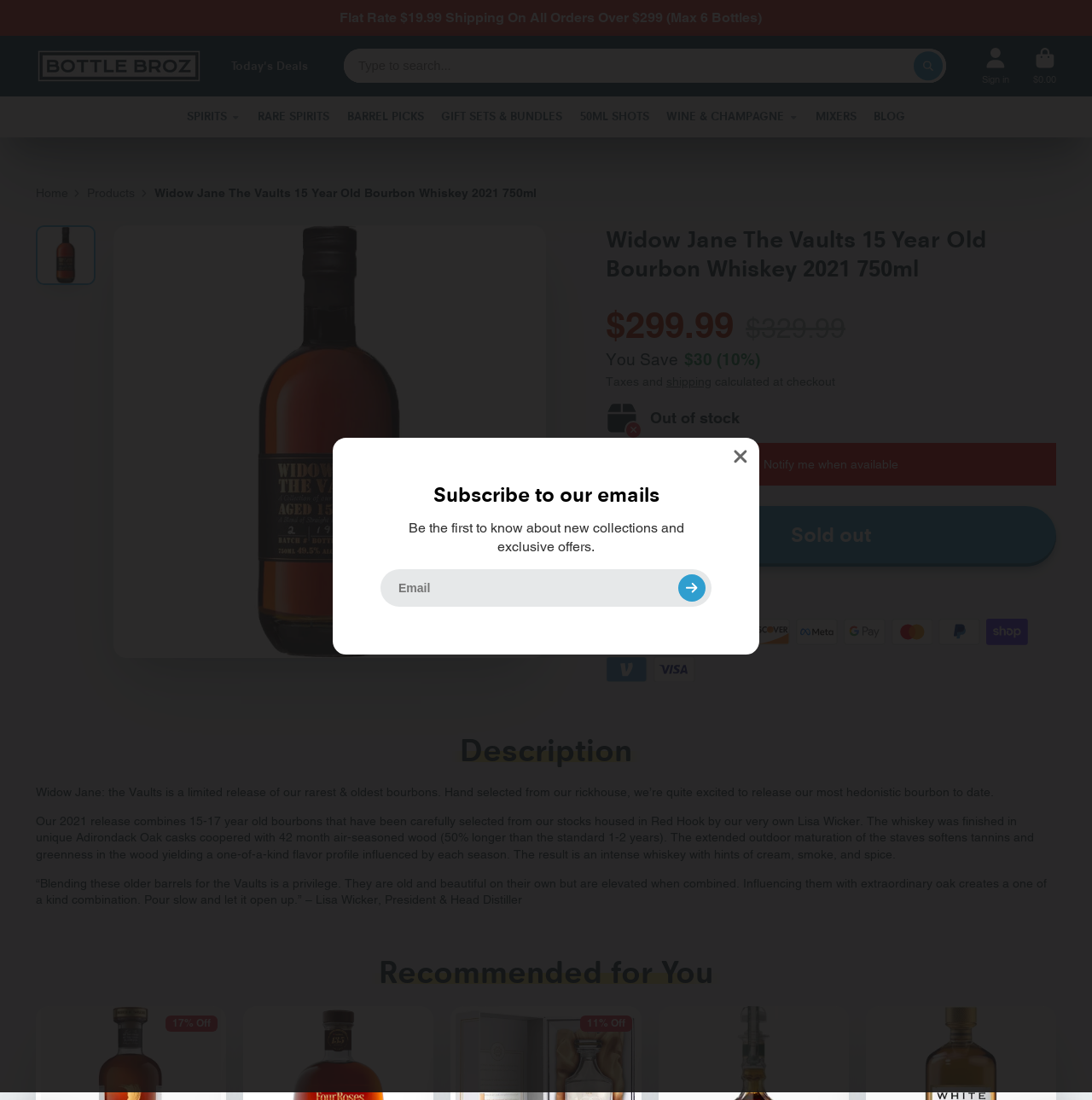Refer to the image and provide an in-depth answer to the question: 
What is the shape of the icon in the SvgRoot element?

The SvgRoot element contains a group element with an 'x' shape, indicating that the icon is an 'x' shape.